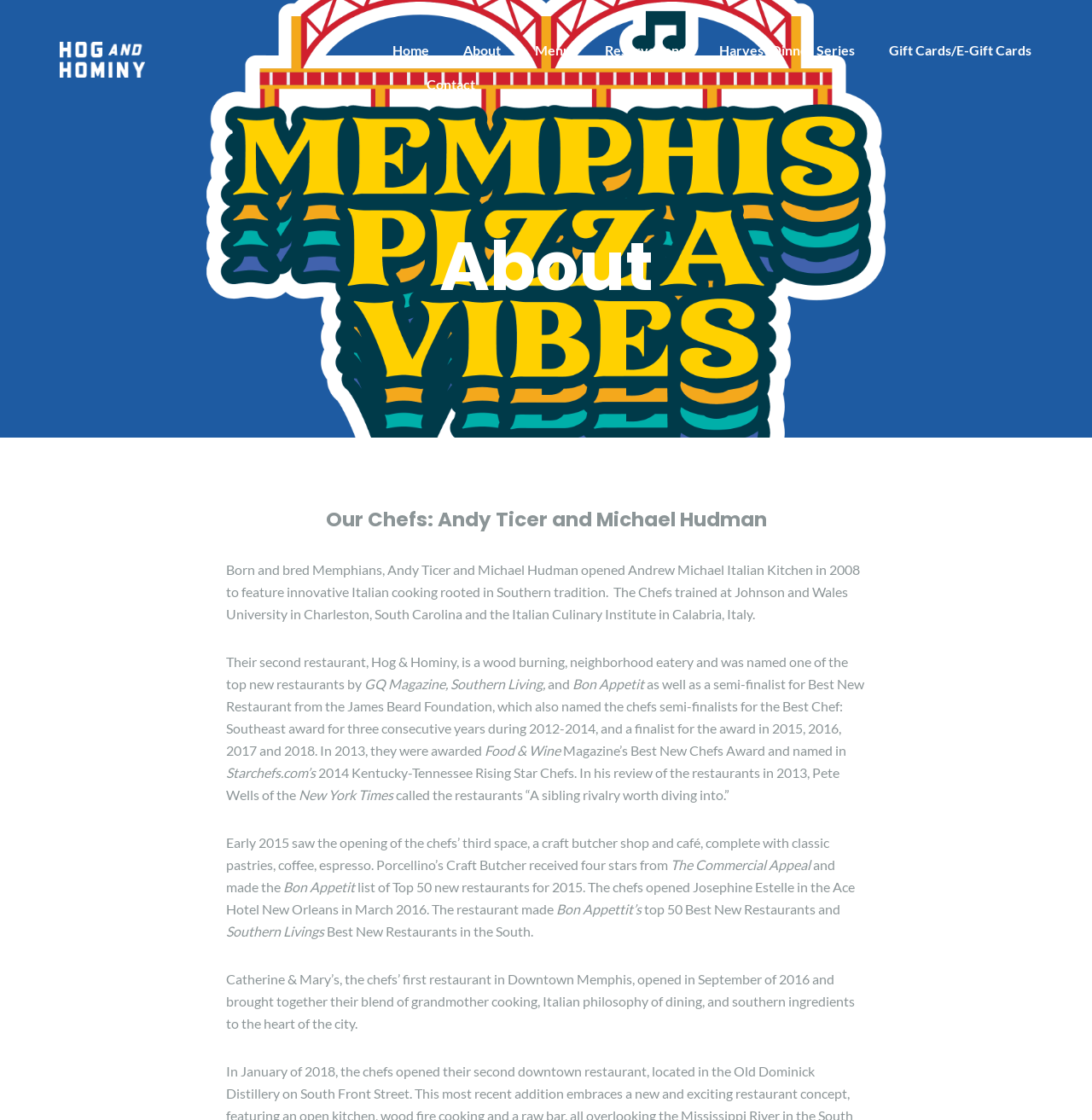Determine the bounding box coordinates for the area that needs to be clicked to fulfill this task: "Go to Reservations". The coordinates must be given as four float numbers between 0 and 1, i.e., [left, top, right, bottom].

[0.554, 0.037, 0.627, 0.052]